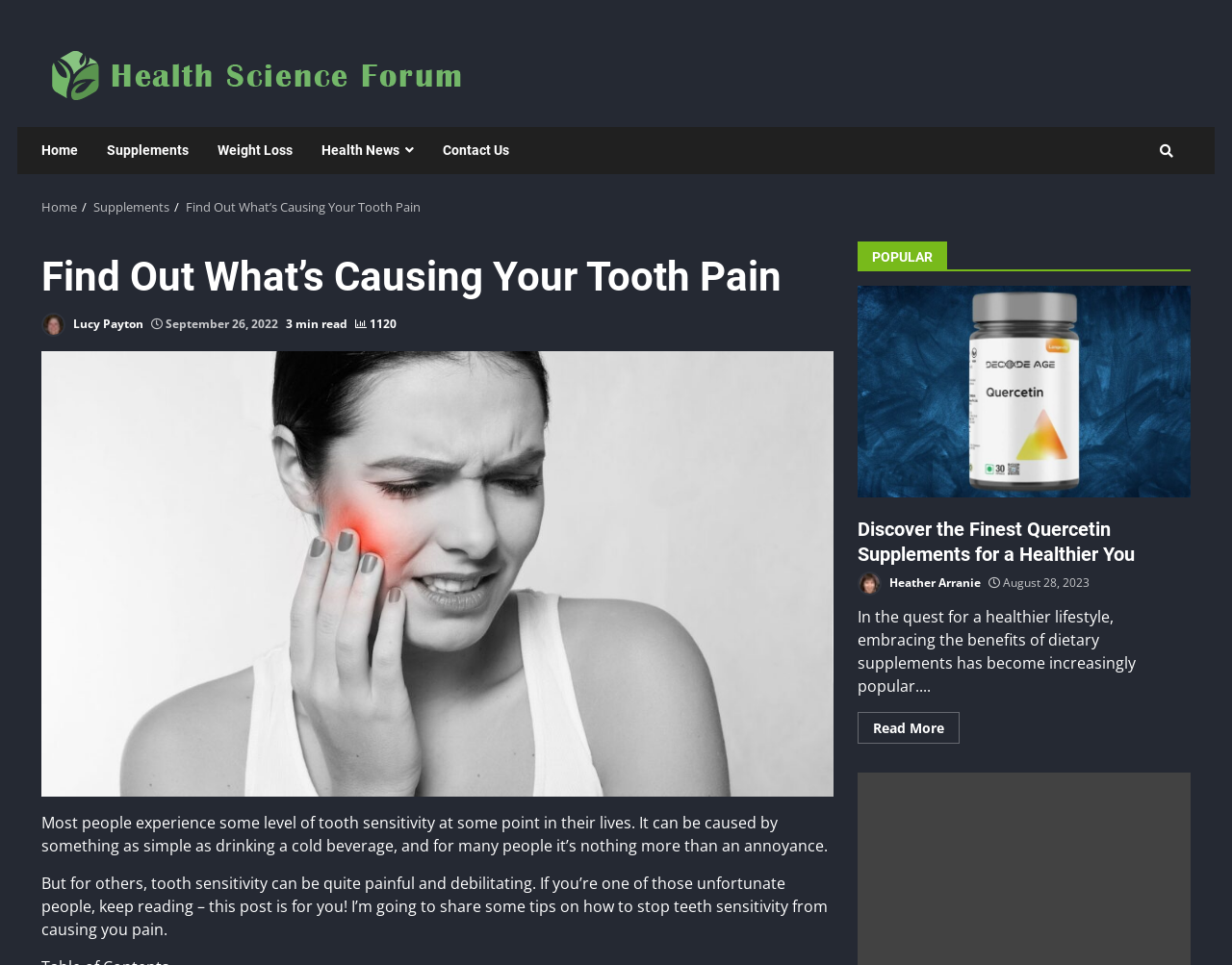Please provide a comprehensive response to the question below by analyzing the image: 
What is the title of the popular article?

I found the title of the popular article by looking at the heading 'POPULAR' and the subsequent link 'Discover the Finest Quercetin Supplements for a Healthier You', indicating that this is the title of the popular article.